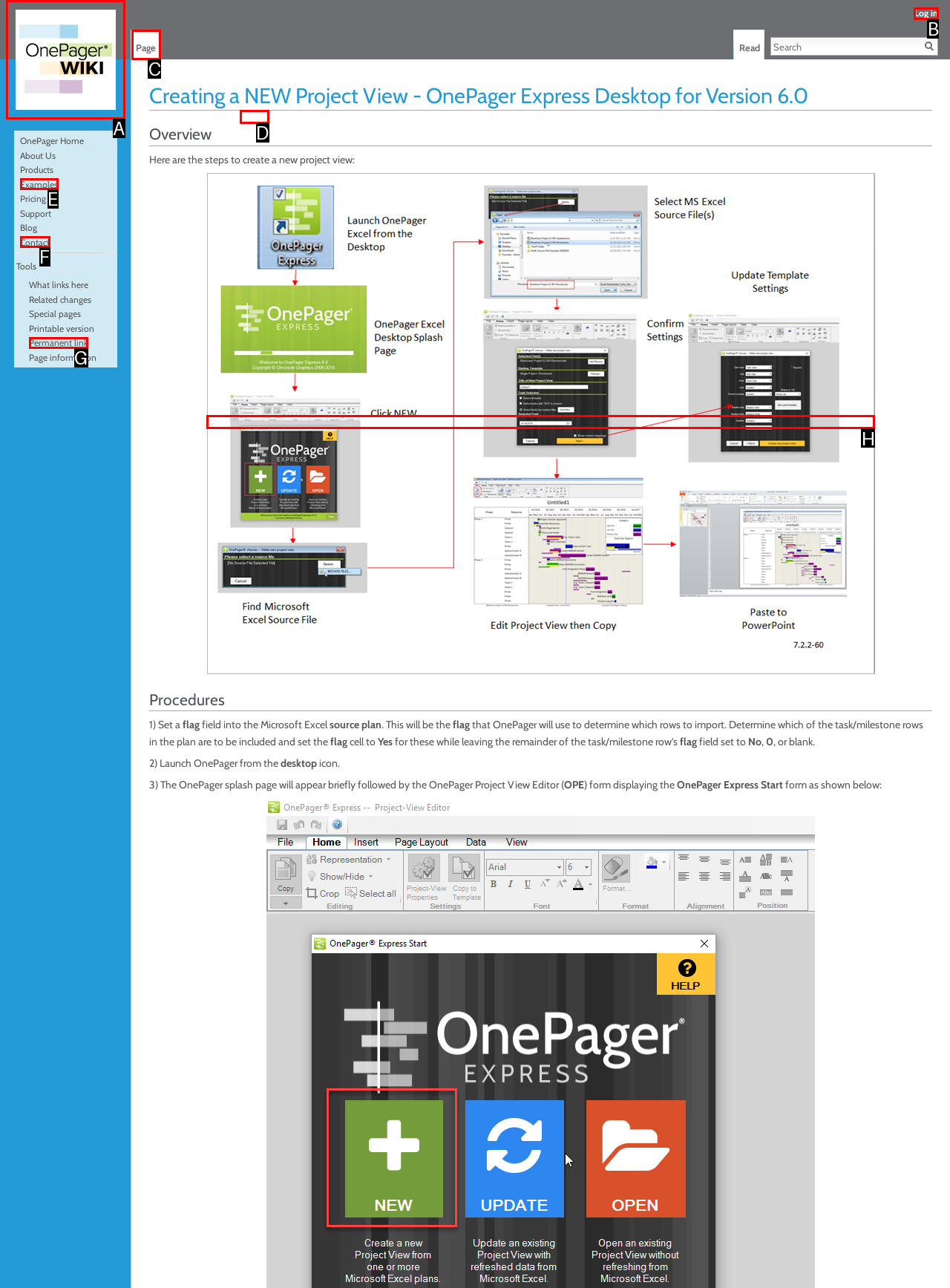Indicate which lettered UI element to click to fulfill the following task: Log in
Provide the letter of the correct option.

B